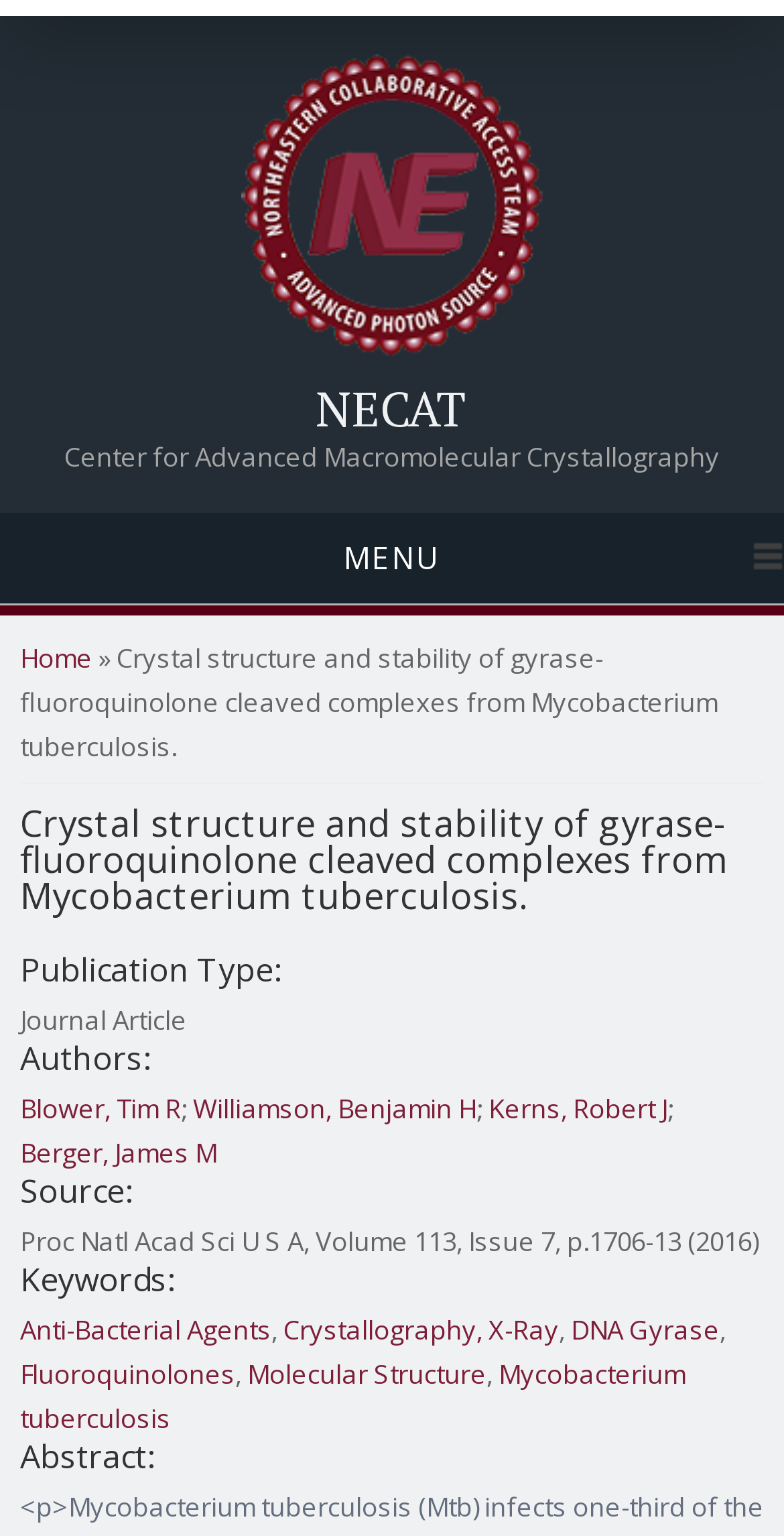Please specify the bounding box coordinates of the area that should be clicked to accomplish the following instruction: "open menu". The coordinates should consist of four float numbers between 0 and 1, i.e., [left, top, right, bottom].

[0.0, 0.334, 1.0, 0.394]